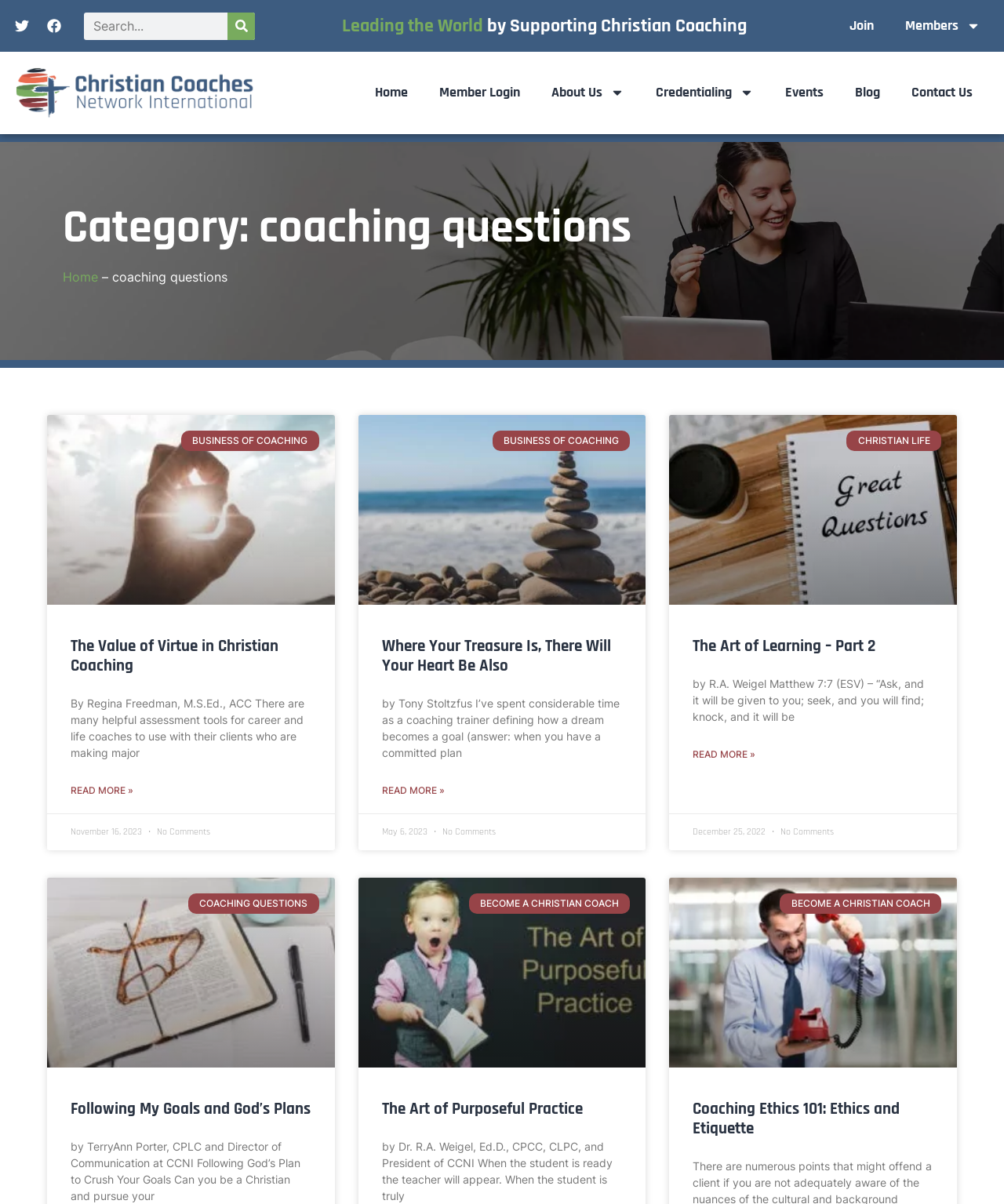Locate the bounding box coordinates of the clickable region to complete the following instruction: "Click on Twitter."

[0.008, 0.01, 0.036, 0.033]